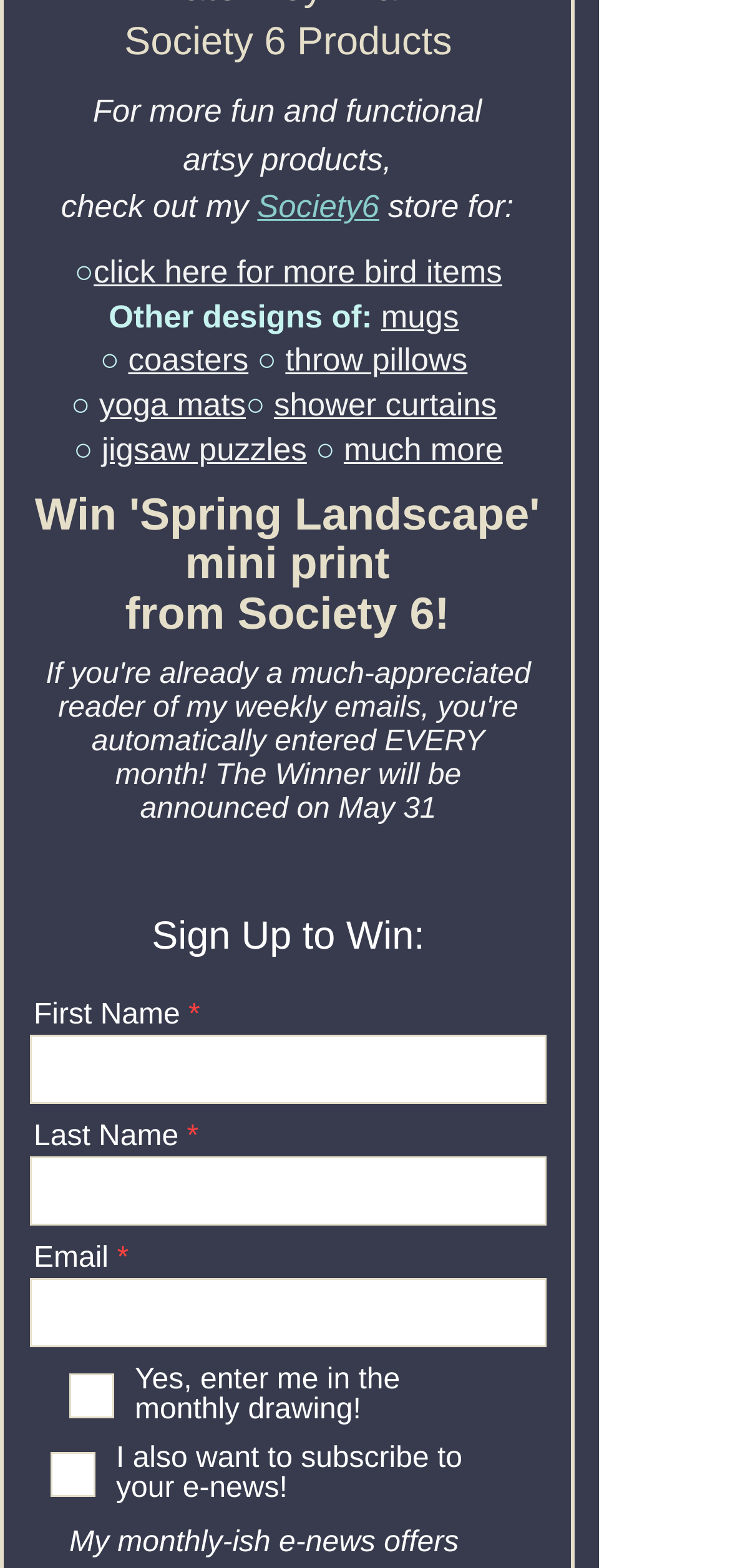Locate the bounding box coordinates of the region to be clicked to comply with the following instruction: "Click on Society6". The coordinates must be four float numbers between 0 and 1, in the form [left, top, right, bottom].

[0.352, 0.121, 0.52, 0.144]